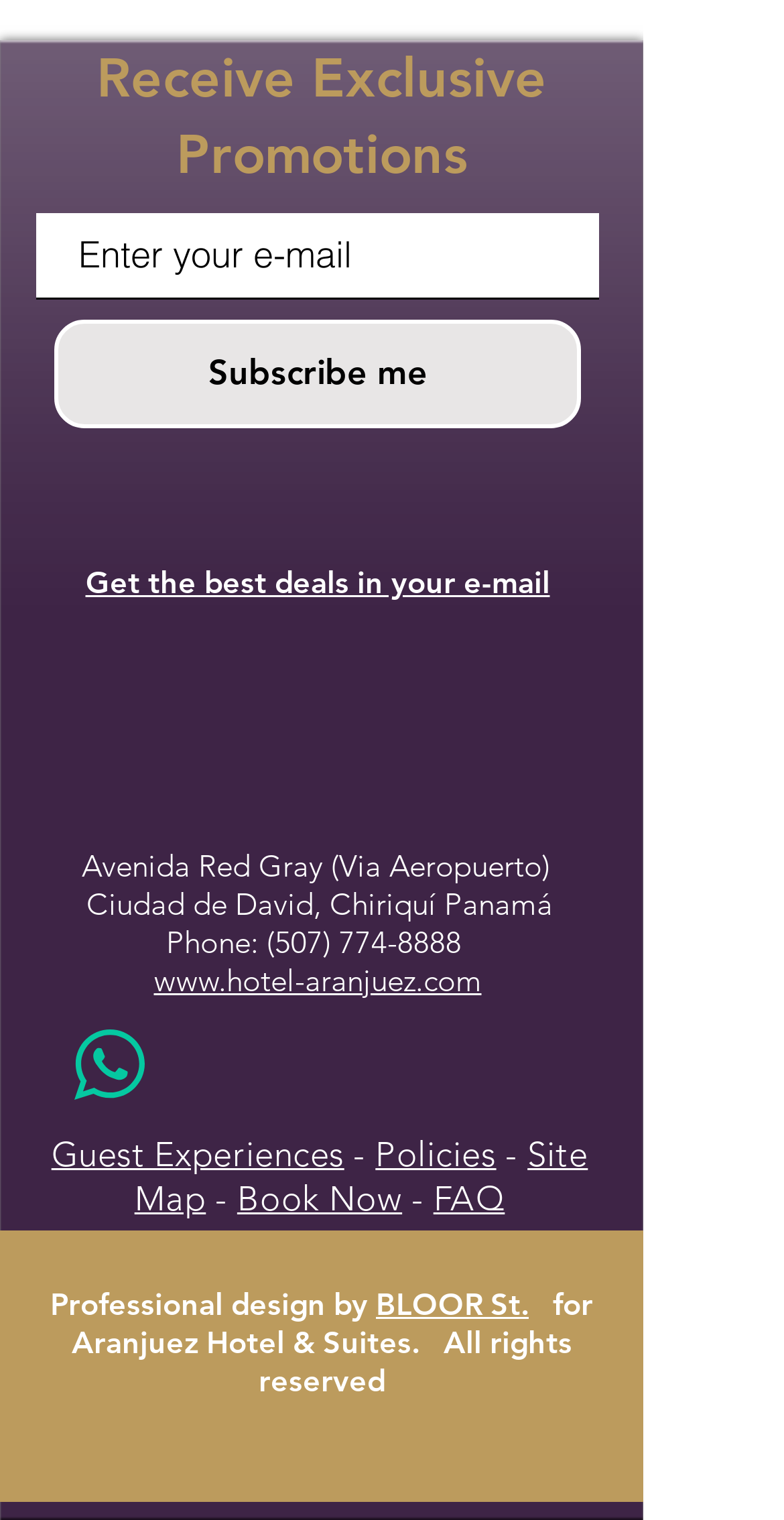Please specify the bounding box coordinates in the format (top-left x, top-left y, bottom-right x, bottom-right y), with values ranging from 0 to 1. Identify the bounding box for the UI component described as follows: aria-label="Aranjuez una experiencia en panama"

[0.469, 0.677, 0.559, 0.724]